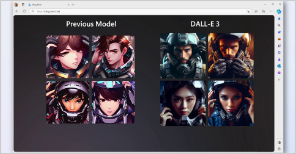What type of attire are the characters wearing?
Based on the image, please offer an in-depth response to the question.

I observed the characters' clothing and noticed that they are wearing stylized armor or space-themed attire, which suggests a futuristic or sci-fi style.